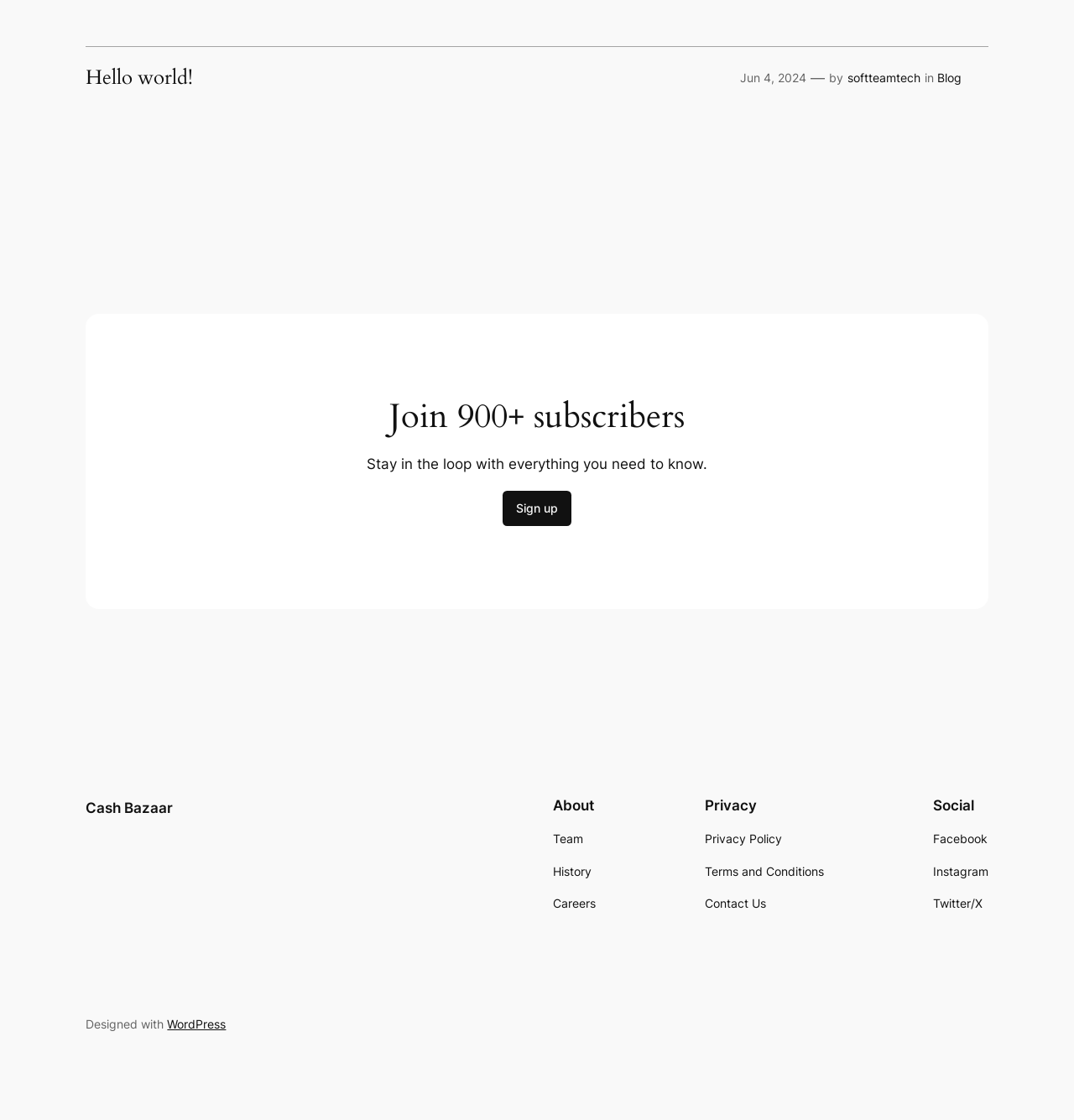From the element description: "Blog", extract the bounding box coordinates of the UI element. The coordinates should be expressed as four float numbers between 0 and 1, in the order [left, top, right, bottom].

[0.873, 0.063, 0.895, 0.076]